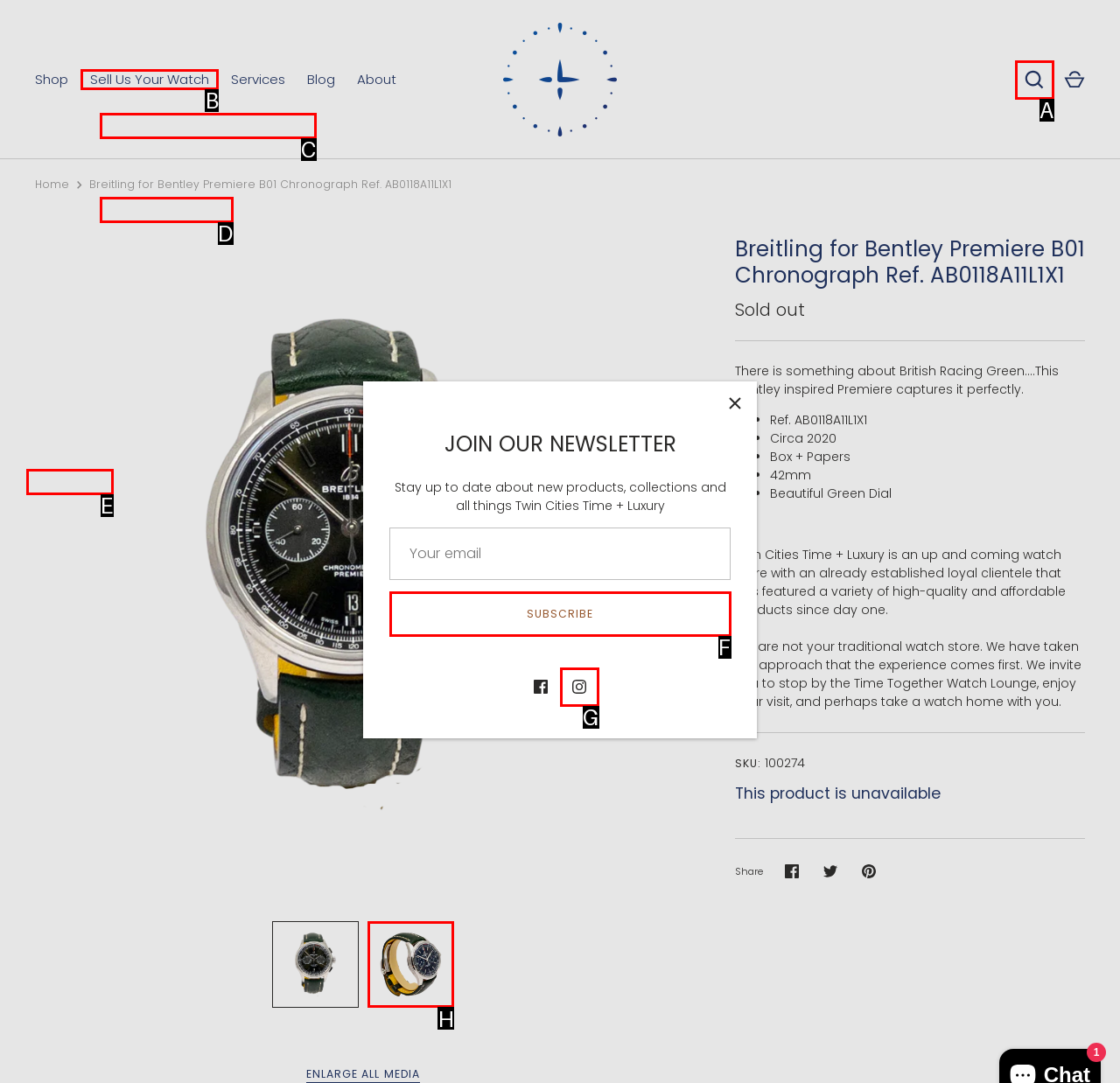Determine which option aligns with the description: Testimonials. Provide the letter of the chosen option directly.

D